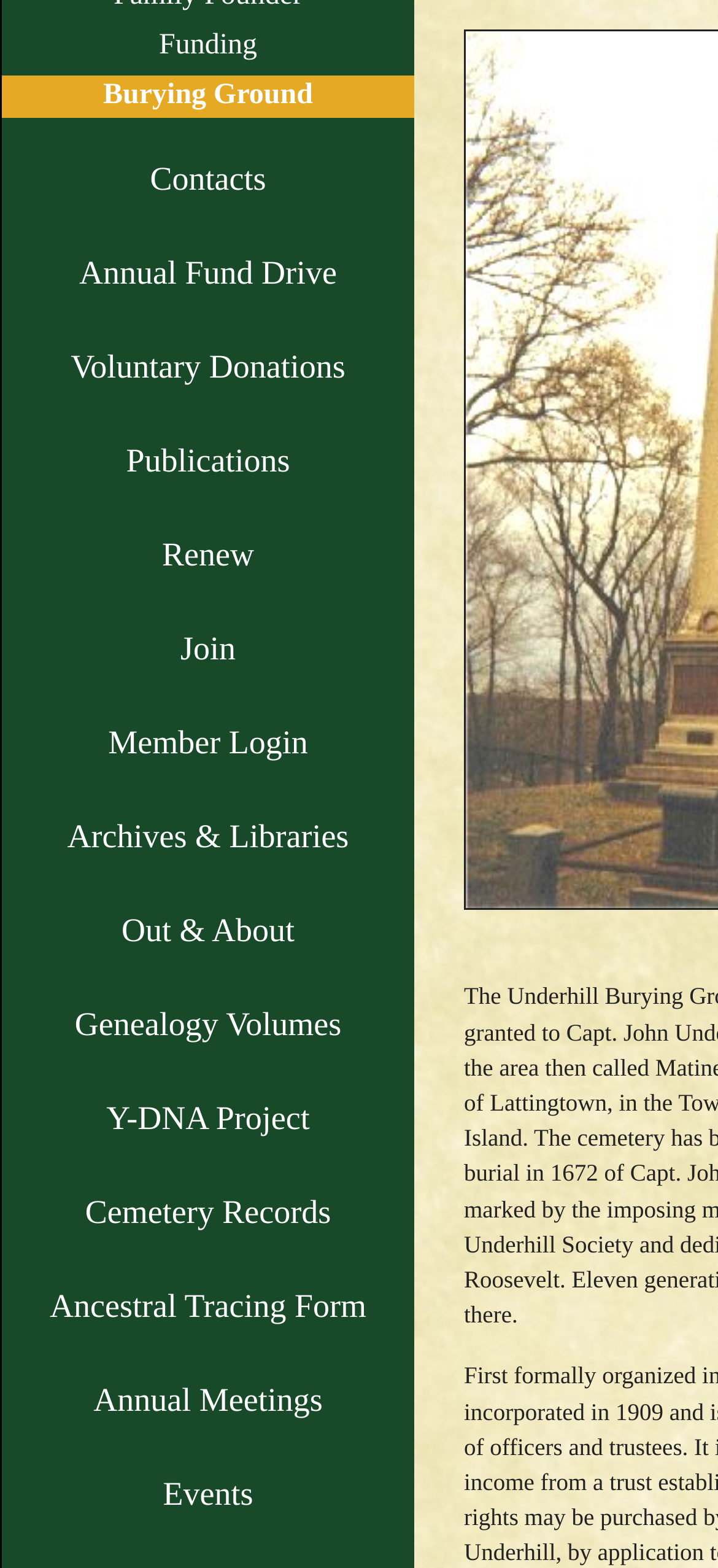Using the description: "Archives & Libraries", identify the bounding box of the corresponding UI element in the screenshot.

[0.003, 0.516, 0.577, 0.555]